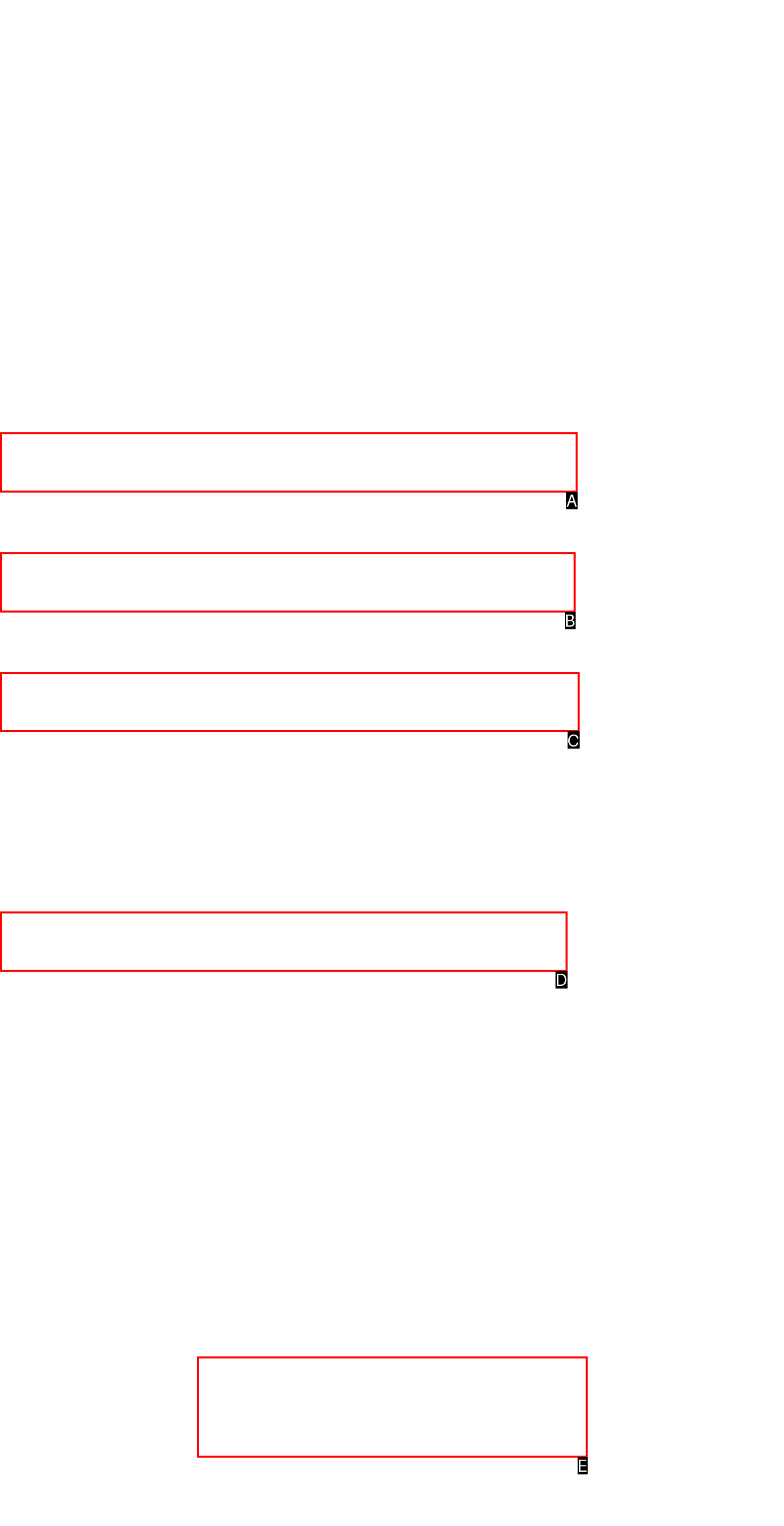Match the option to the description: Administration Guidelines
State the letter of the correct option from the available choices.

B